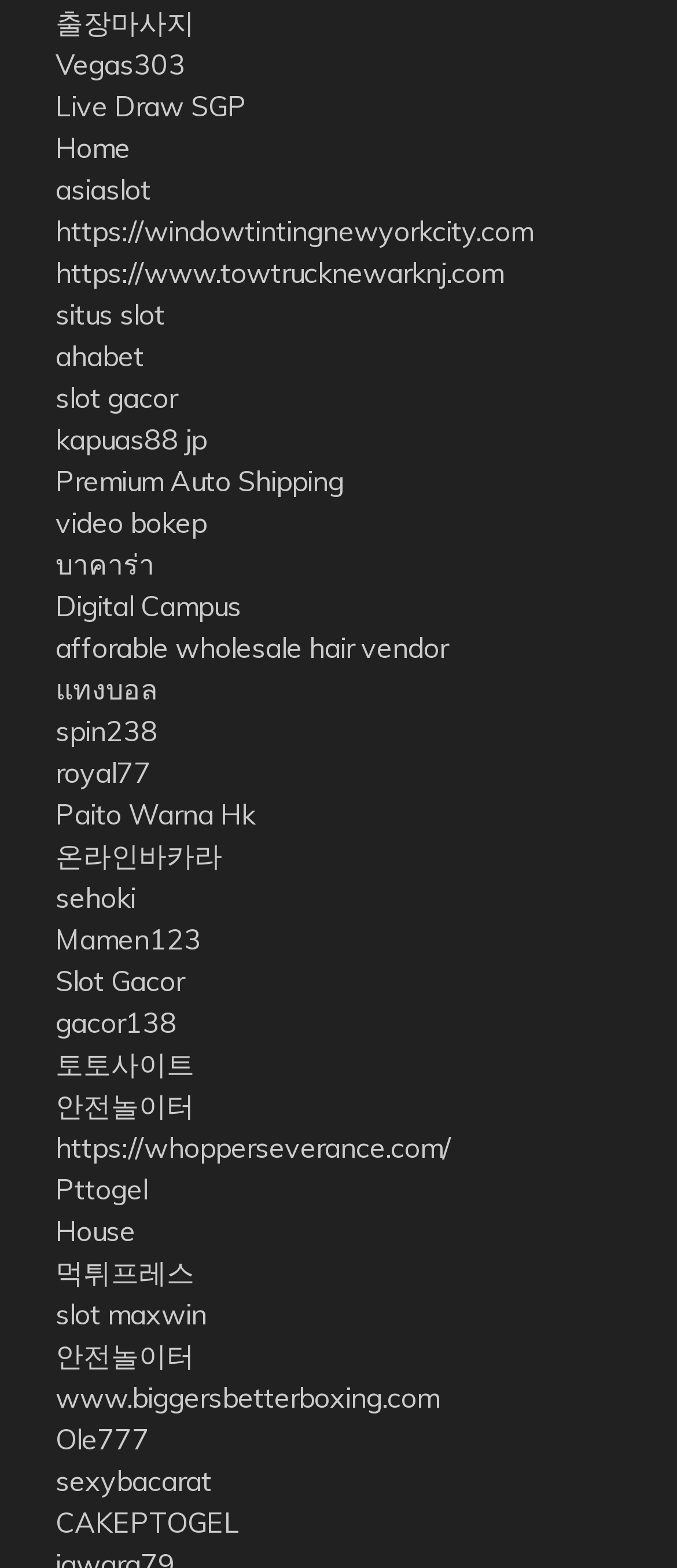What is the link located at the bottom of the webpage?
Provide an in-depth and detailed explanation in response to the question.

By analyzing the y-coordinates of the bounding box coordinates, I found that the link located at the bottom of the webpage is 'www.biggersbetterboxing.com' with a bounding box coordinate of [0.082, 0.88, 0.649, 0.903].